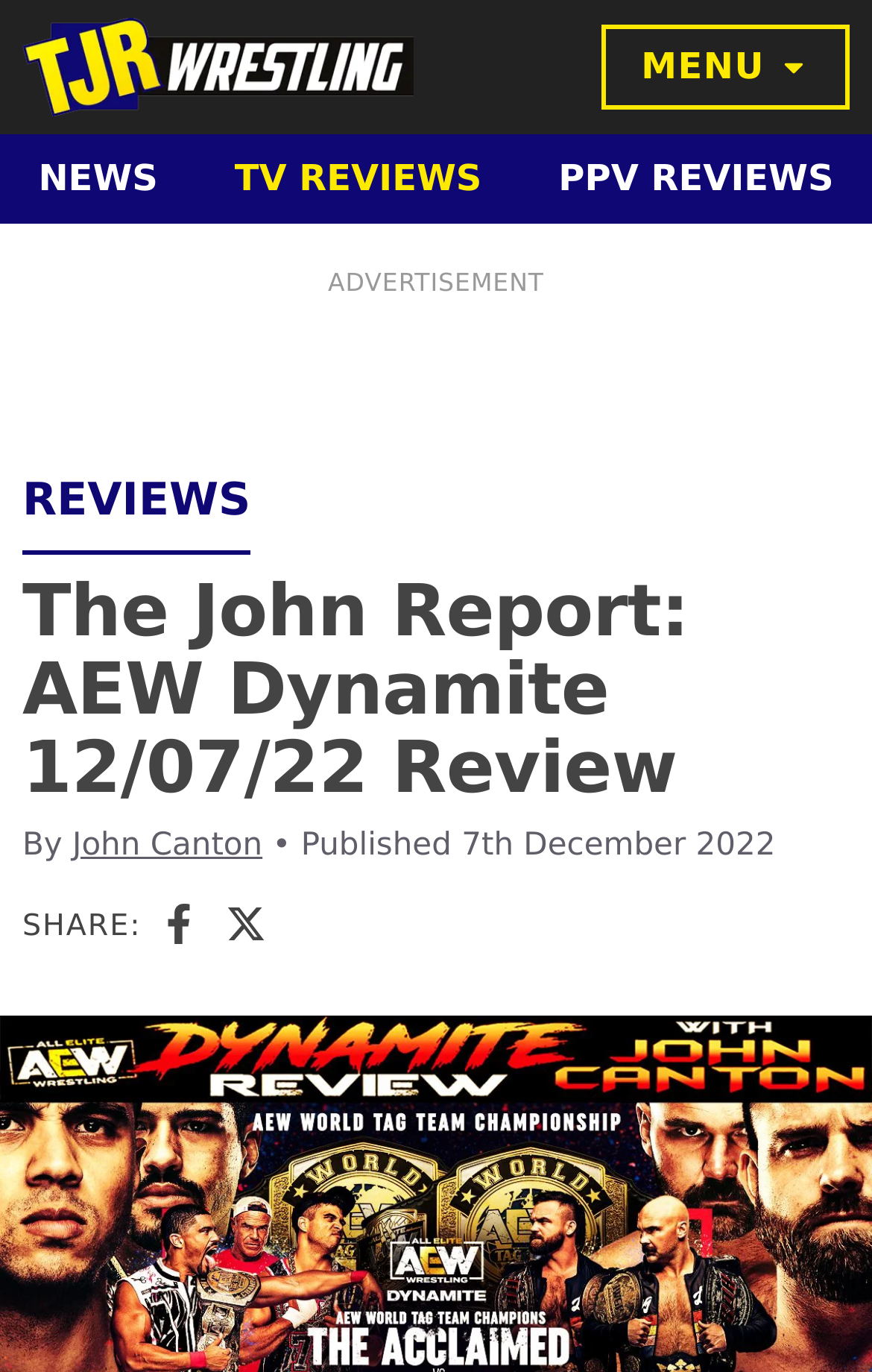Can you give a comprehensive explanation to the question given the content of the image?
What is the website's logo?

The website's logo is located at the top left corner of the webpage, and it is an image with the text 'TJR Wrestling'.